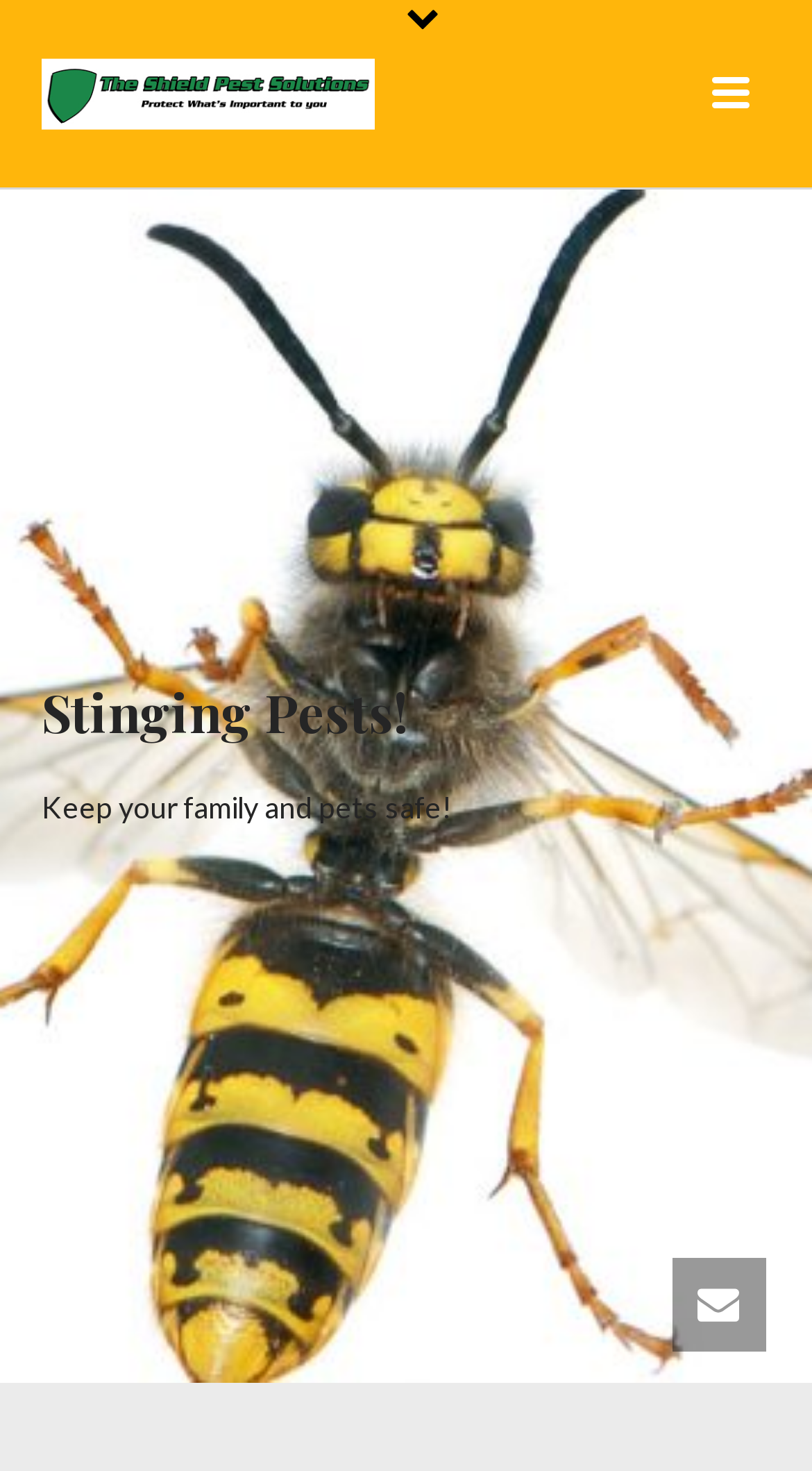Answer the question briefly using a single word or phrase: 
How many types of pests are mentioned?

4